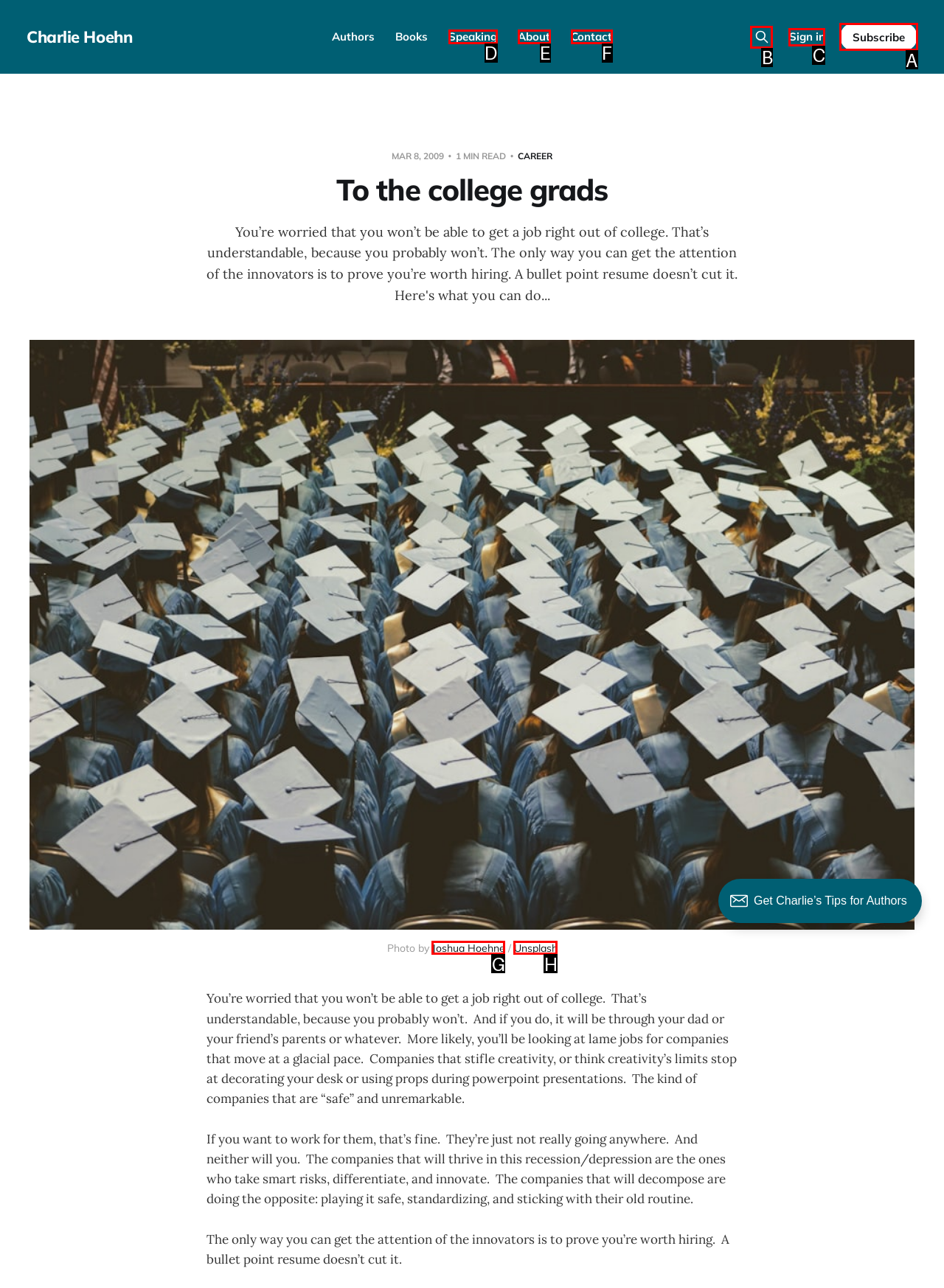Pick the HTML element that corresponds to the description: parent_node: Sign in
Answer with the letter of the correct option from the given choices directly.

B